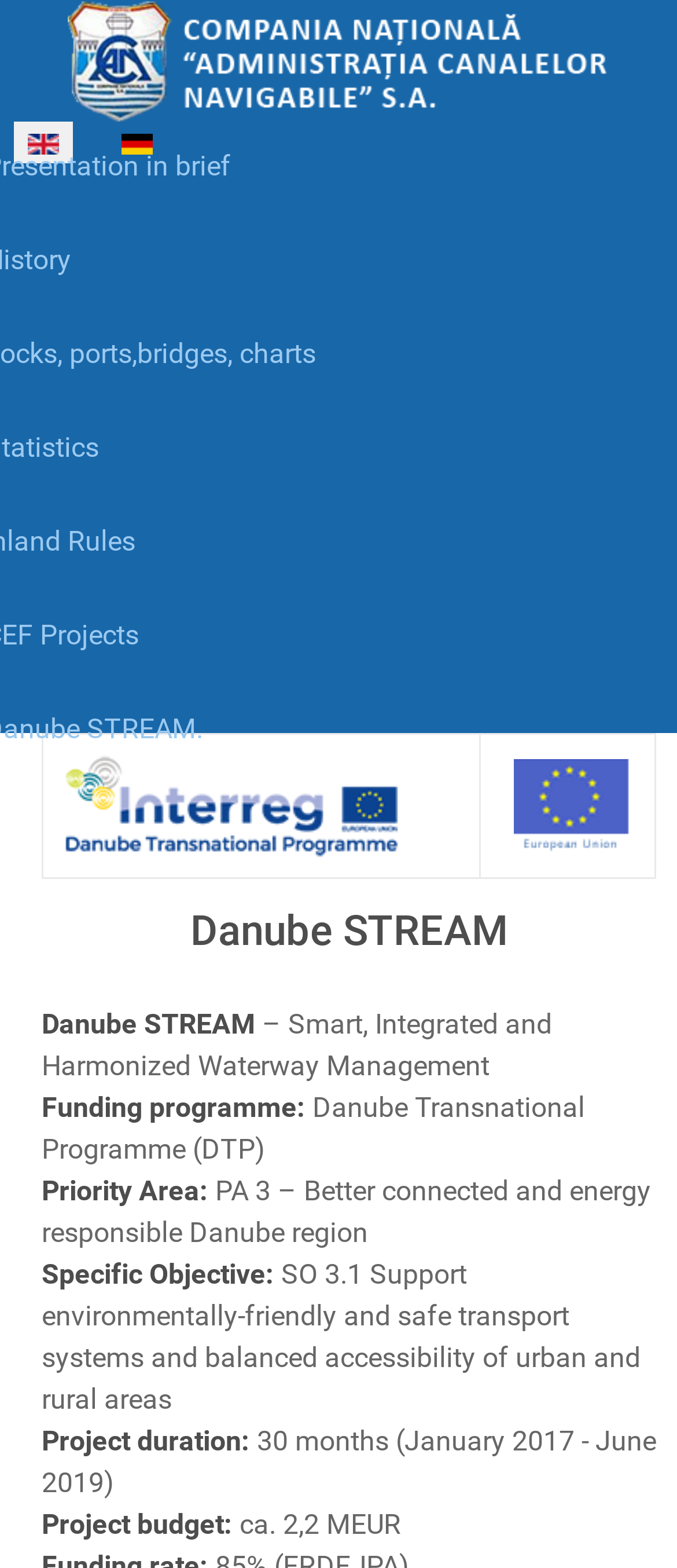Give a concise answer using only one word or phrase for this question:
What is the budget of the project?

ca. 2,2 MEUR